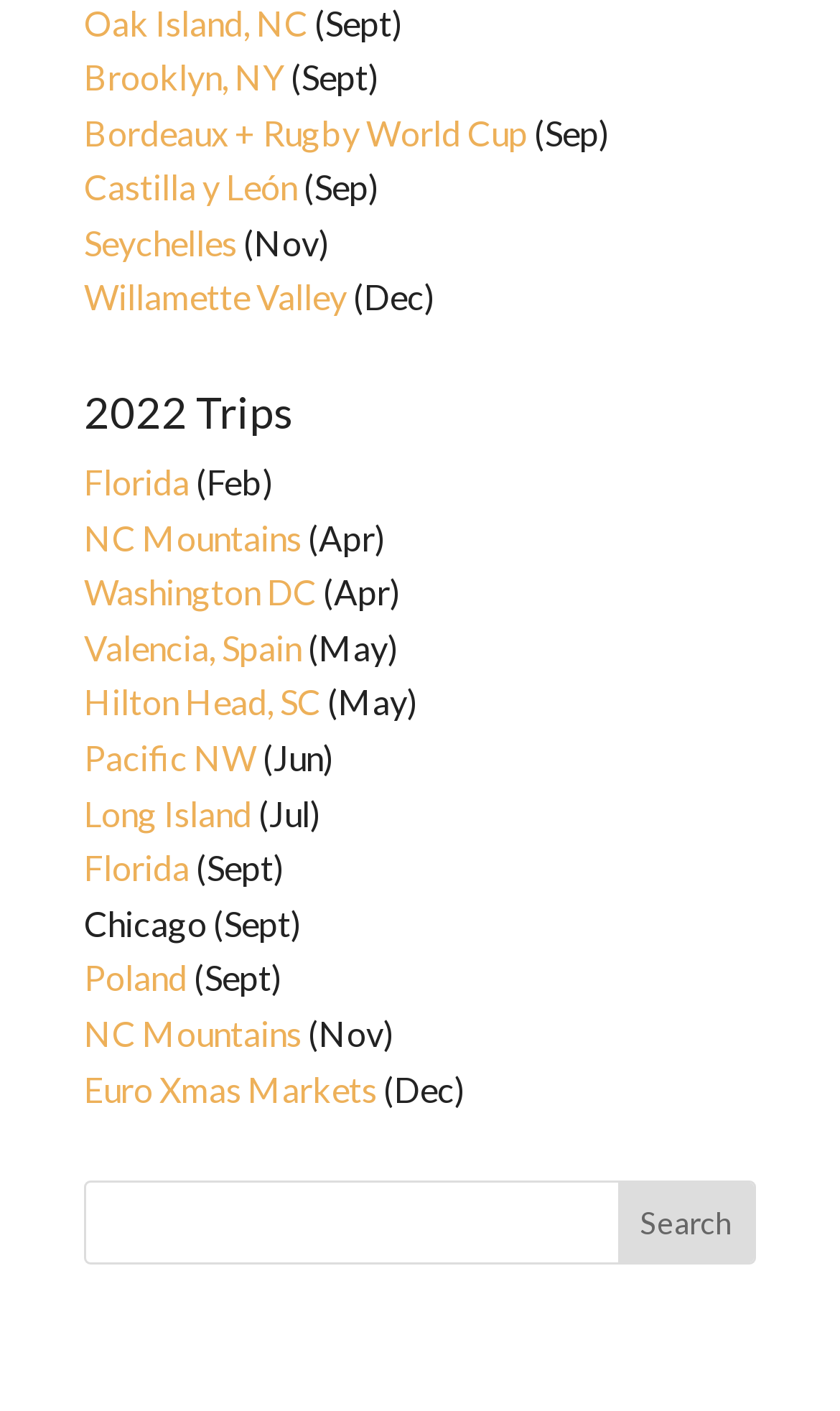How many trips are listed on this webpage?
Using the screenshot, give a one-word or short phrase answer.

15